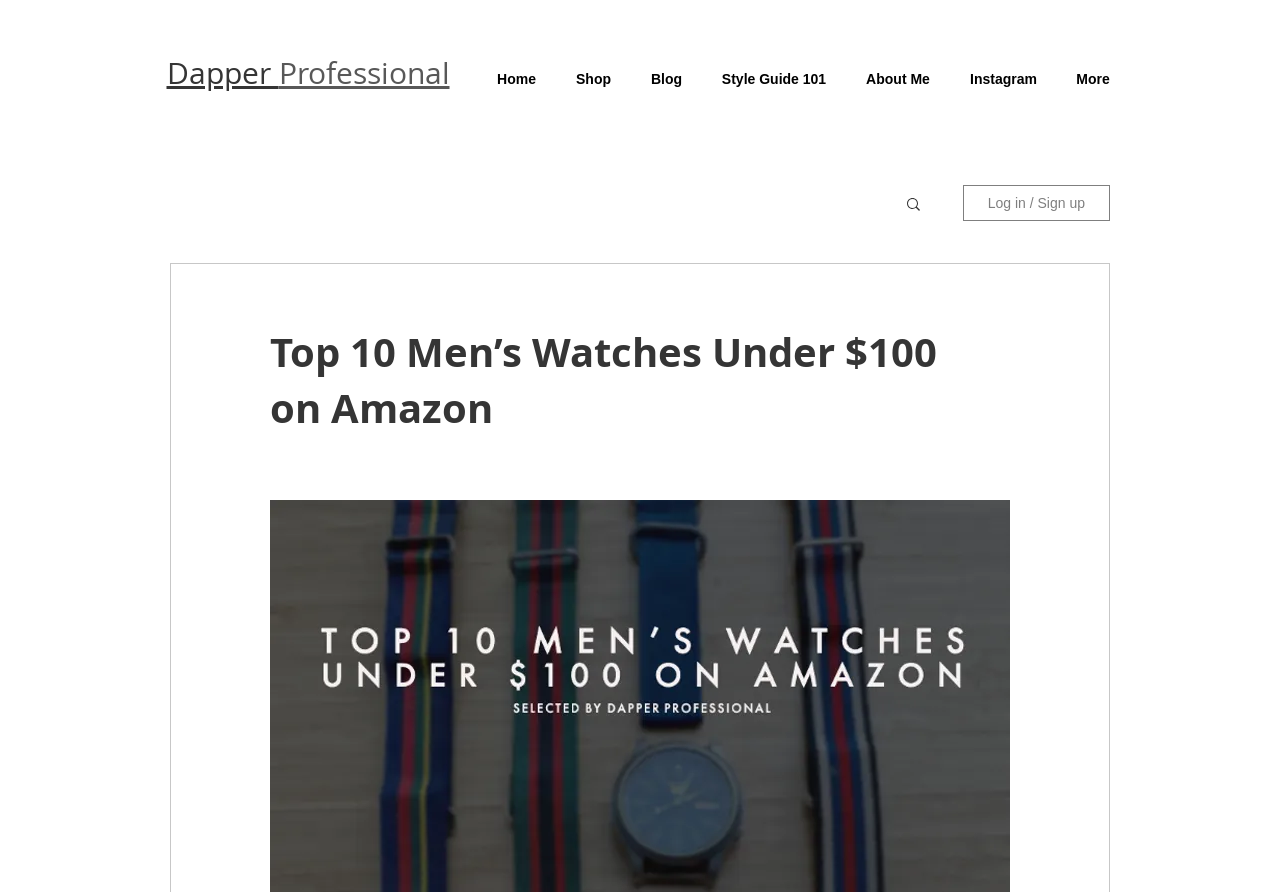Please reply to the following question using a single word or phrase: 
How many navigation links are available?

7